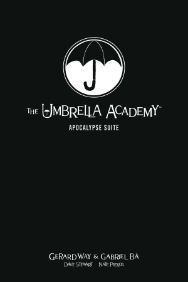Use a single word or phrase to answer the question: 
What is the background color of the cover?

Black